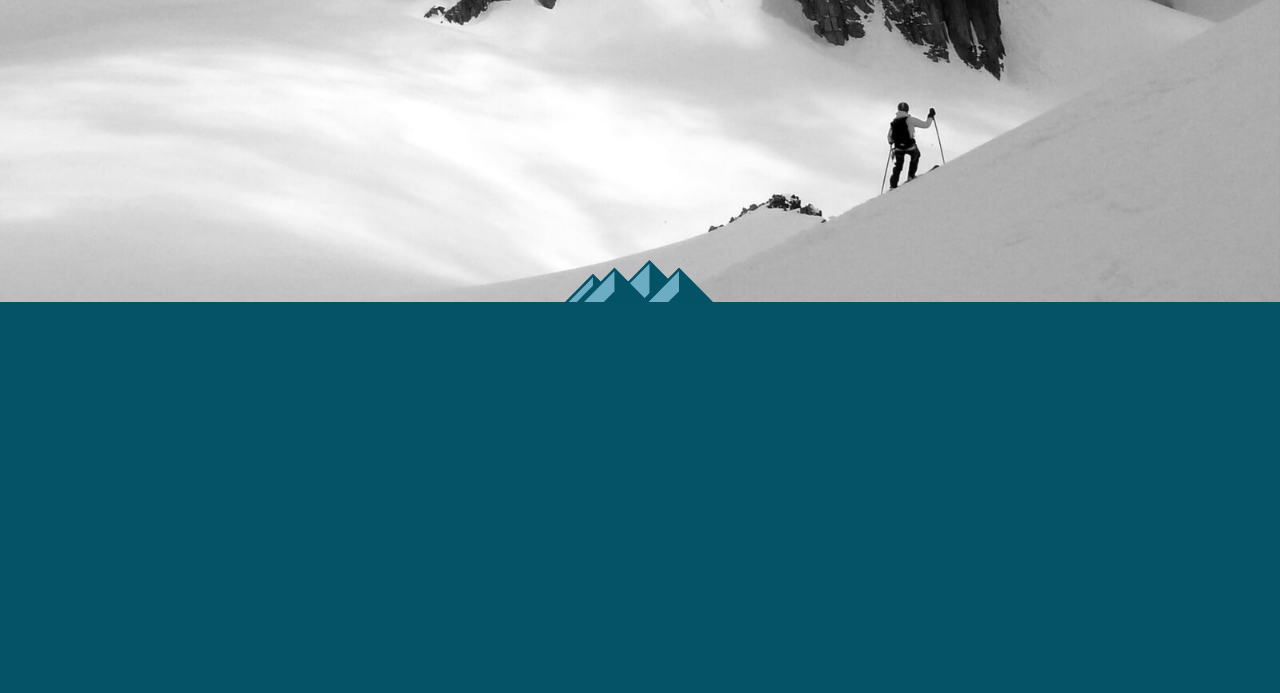How can I schedule a meeting with the coach?
Based on the image, answer the question with as much detail as possible.

The link 'SCHEDULE A 30 MINUTE ZOOM' indicates that I can schedule a meeting with the coach by clicking on this link, which will lead to a 30-minute Zoom meeting.